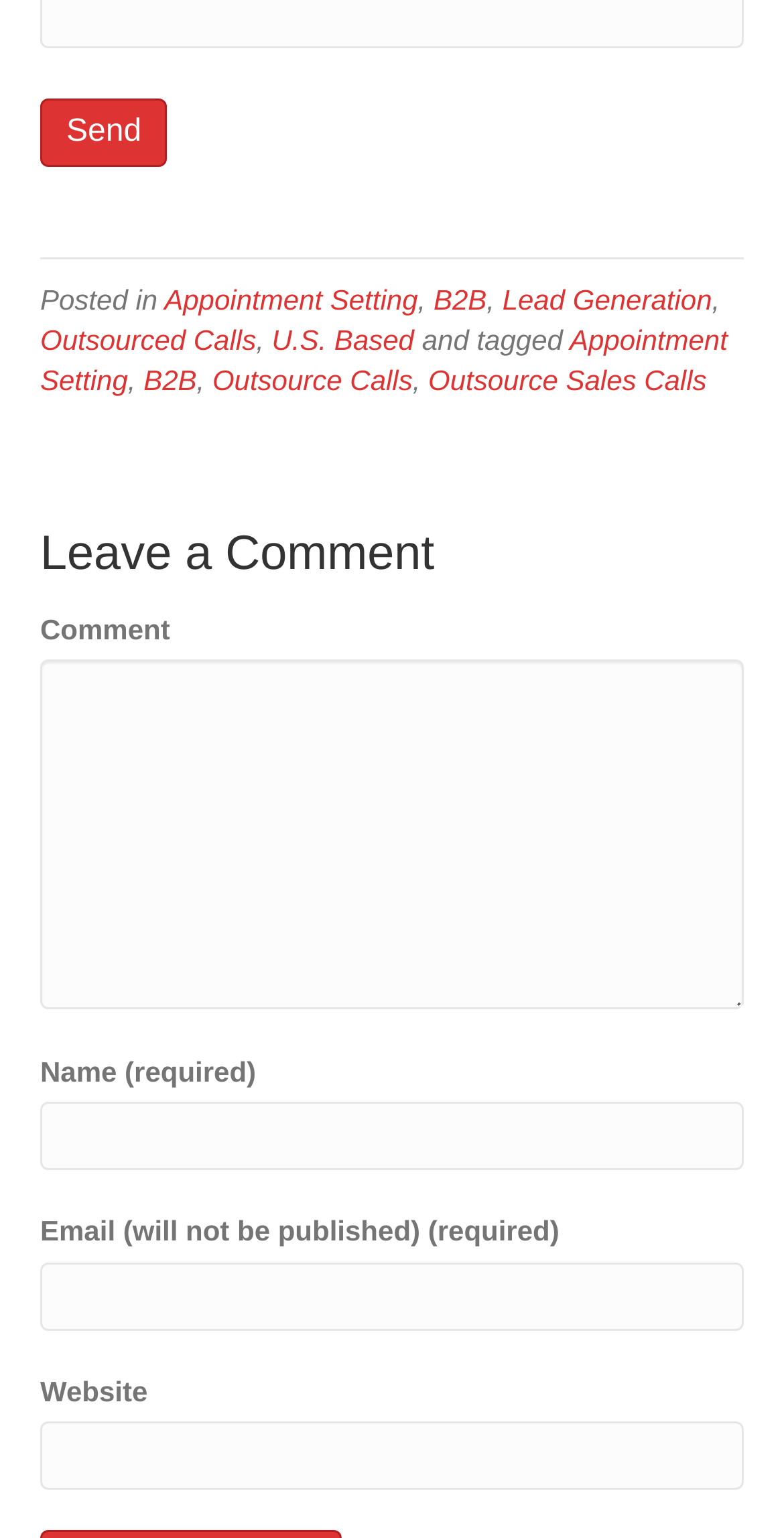Locate the bounding box coordinates of the segment that needs to be clicked to meet this instruction: "Search for something".

None